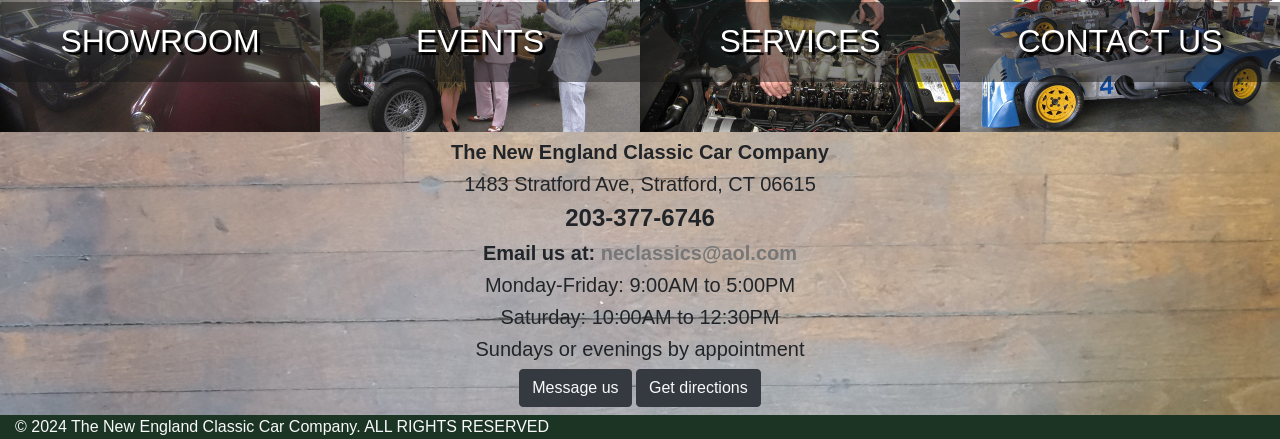Respond with a single word or phrase to the following question:
What is the email address?

neclassics@aol.com